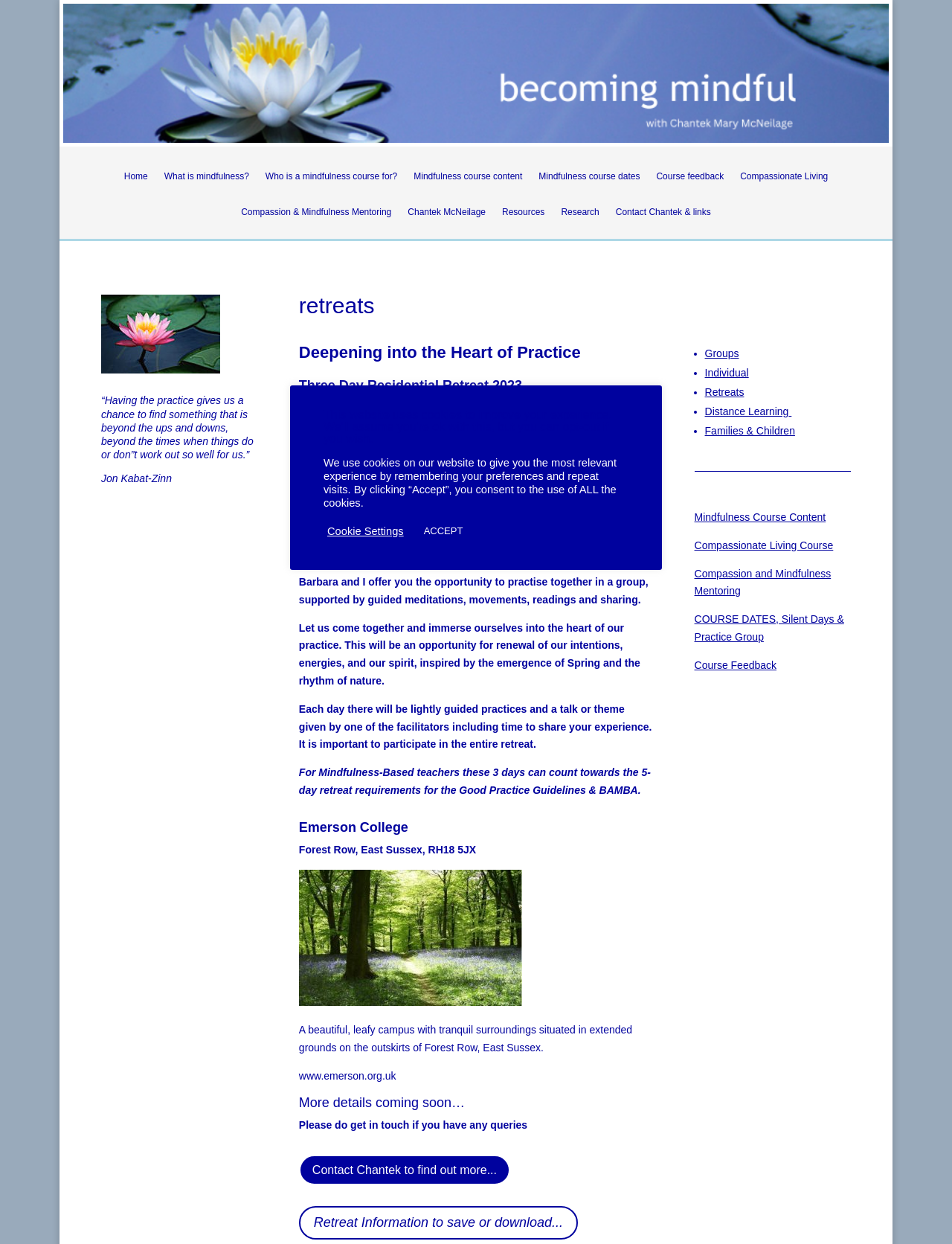Please specify the bounding box coordinates of the region to click in order to perform the following instruction: "Click the 'What is mindfulness?' link".

[0.172, 0.137, 0.262, 0.163]